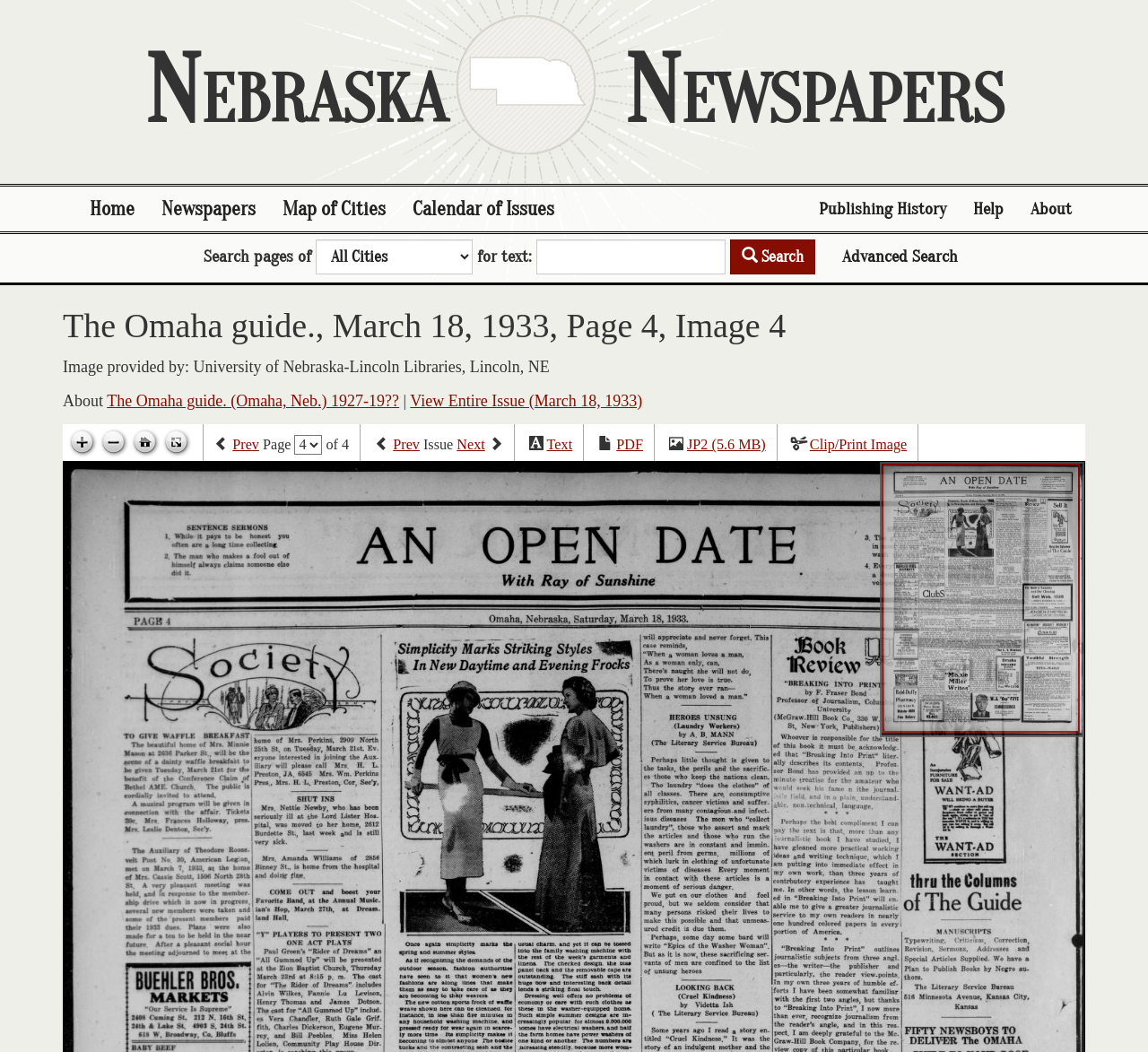Determine the bounding box coordinates of the section to be clicked to follow the instruction: "Go to home page". The coordinates should be given as four float numbers between 0 and 1, formatted as [left, top, right, bottom].

[0.066, 0.177, 0.129, 0.22]